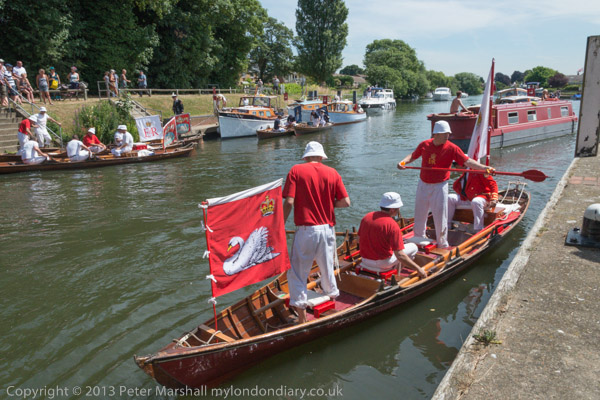Give a comprehensive caption for the image.

The image captures a lively scene during the annual Swan Upping event in Staines, Middlesex, on July 15, 2013. A group of participants, dressed in vibrant red shirts and white trousers, is seen rowing a traditional wooden boat adorned with the emblem of a swan. The boat's sails bear the same symbol, symbolizing the event's heritage and connection to the Thames. 

In the background, a variety of boats are moored along the bank of the river, while spectators line the shore, enjoying the summer day and observing the festivities. The surrounding greenery adds to the idyllic setting, while the bright sunlight enhances the cheerful atmosphere of this historical gathering, which involves counting and marking the swan population on the River Thames. 

This photograph, taken by Peter Marshall, highlights the cultural significance of the tradition, showcasing a blend of community spirit and celebration of local history.